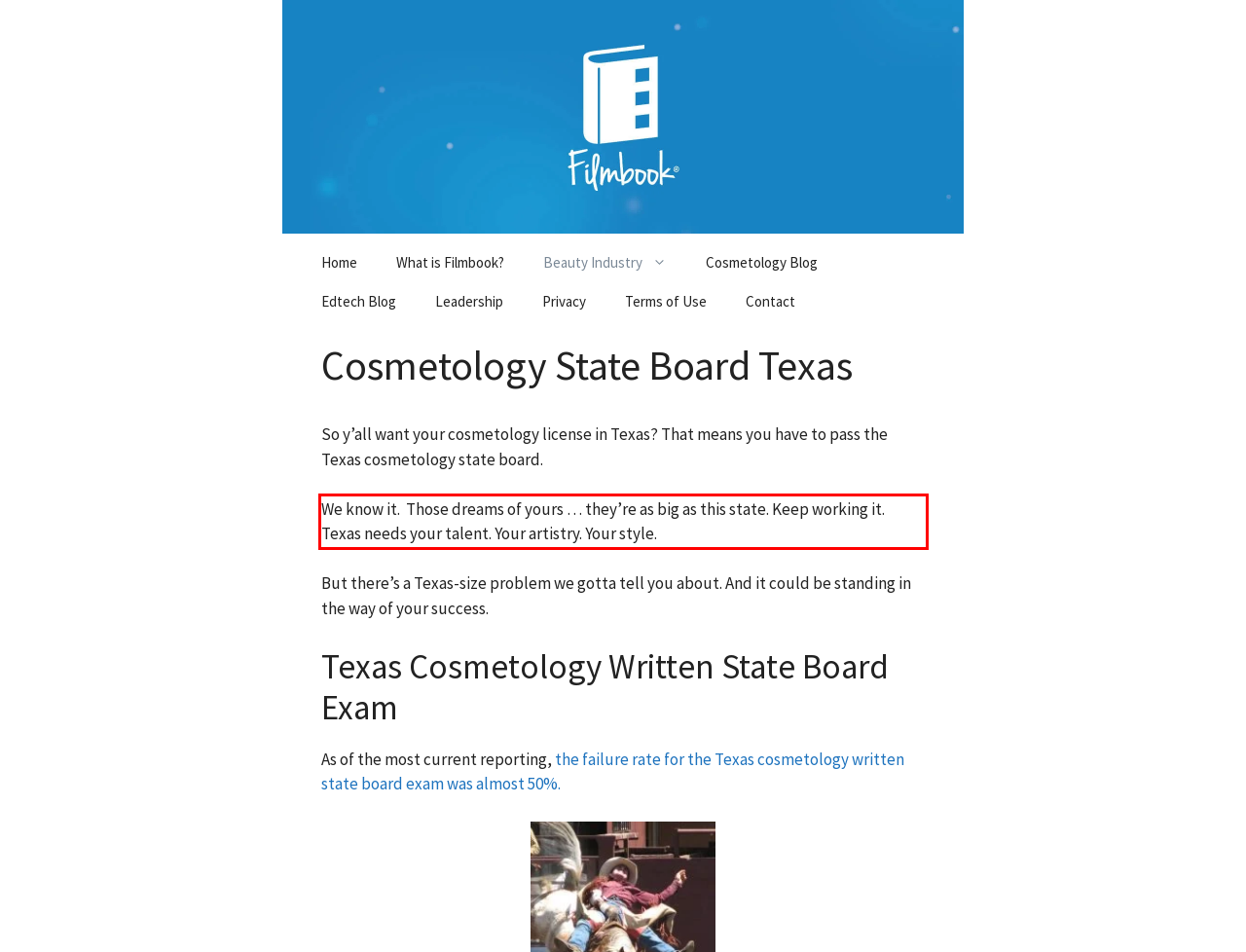Please examine the webpage screenshot containing a red bounding box and use OCR to recognize and output the text inside the red bounding box.

We know it. Those dreams of yours … they’re as big as this state. Keep working it. Texas needs your talent. Your artistry. Your style.